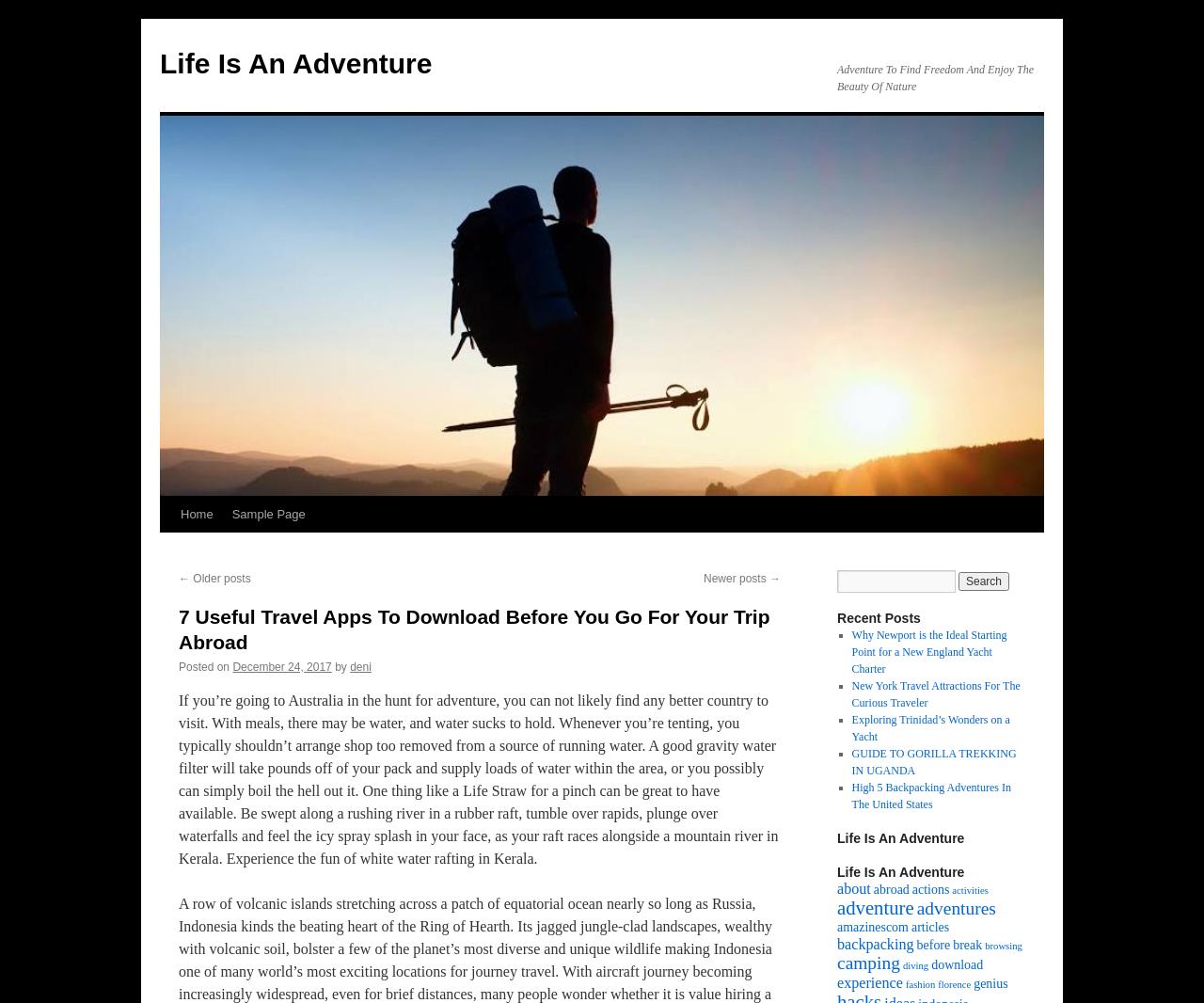Please specify the bounding box coordinates of the clickable region necessary for completing the following instruction: "Learn about adventure travel". The coordinates must consist of four float numbers between 0 and 1, i.e., [left, top, right, bottom].

[0.695, 0.895, 0.759, 0.916]